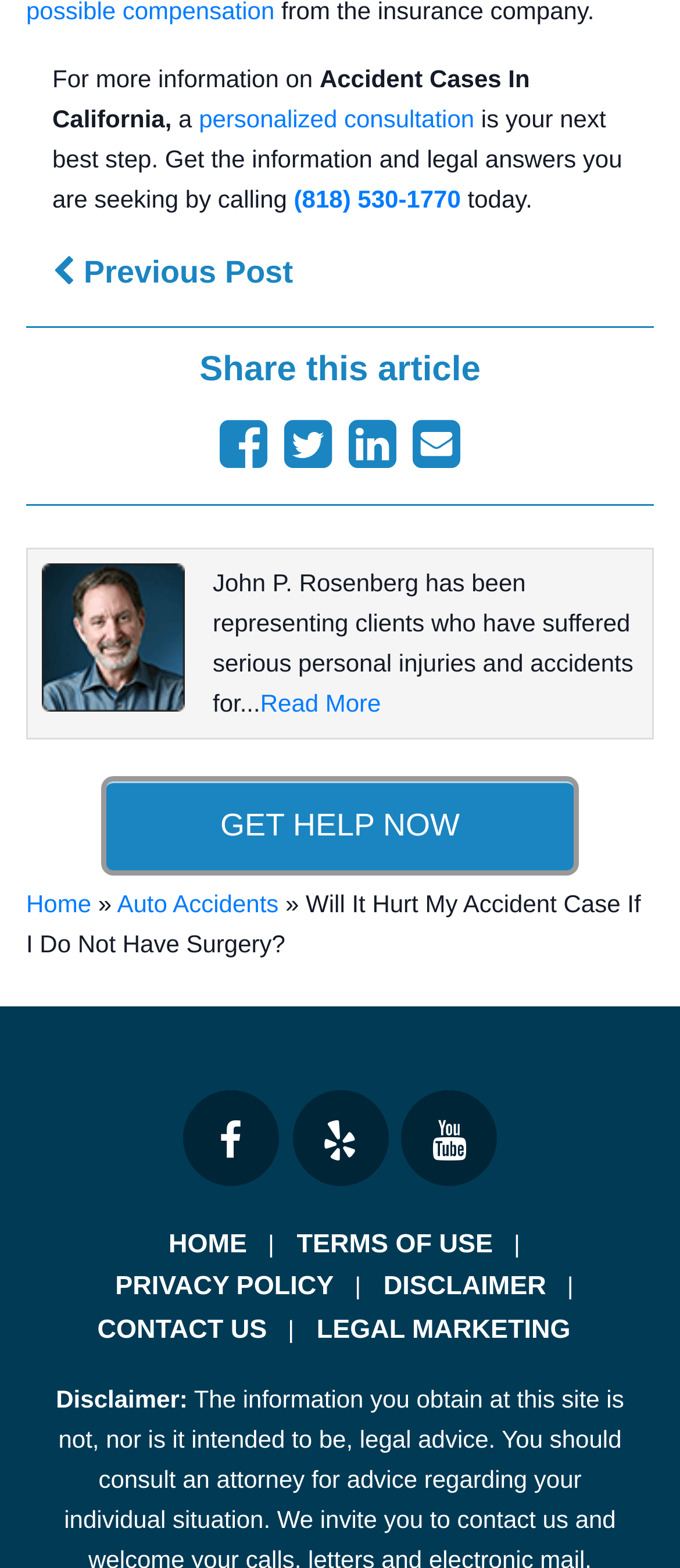Determine the bounding box coordinates for the area that needs to be clicked to fulfill this task: "Go to the home page". The coordinates must be given as four float numbers between 0 and 1, i.e., [left, top, right, bottom].

[0.038, 0.567, 0.134, 0.585]